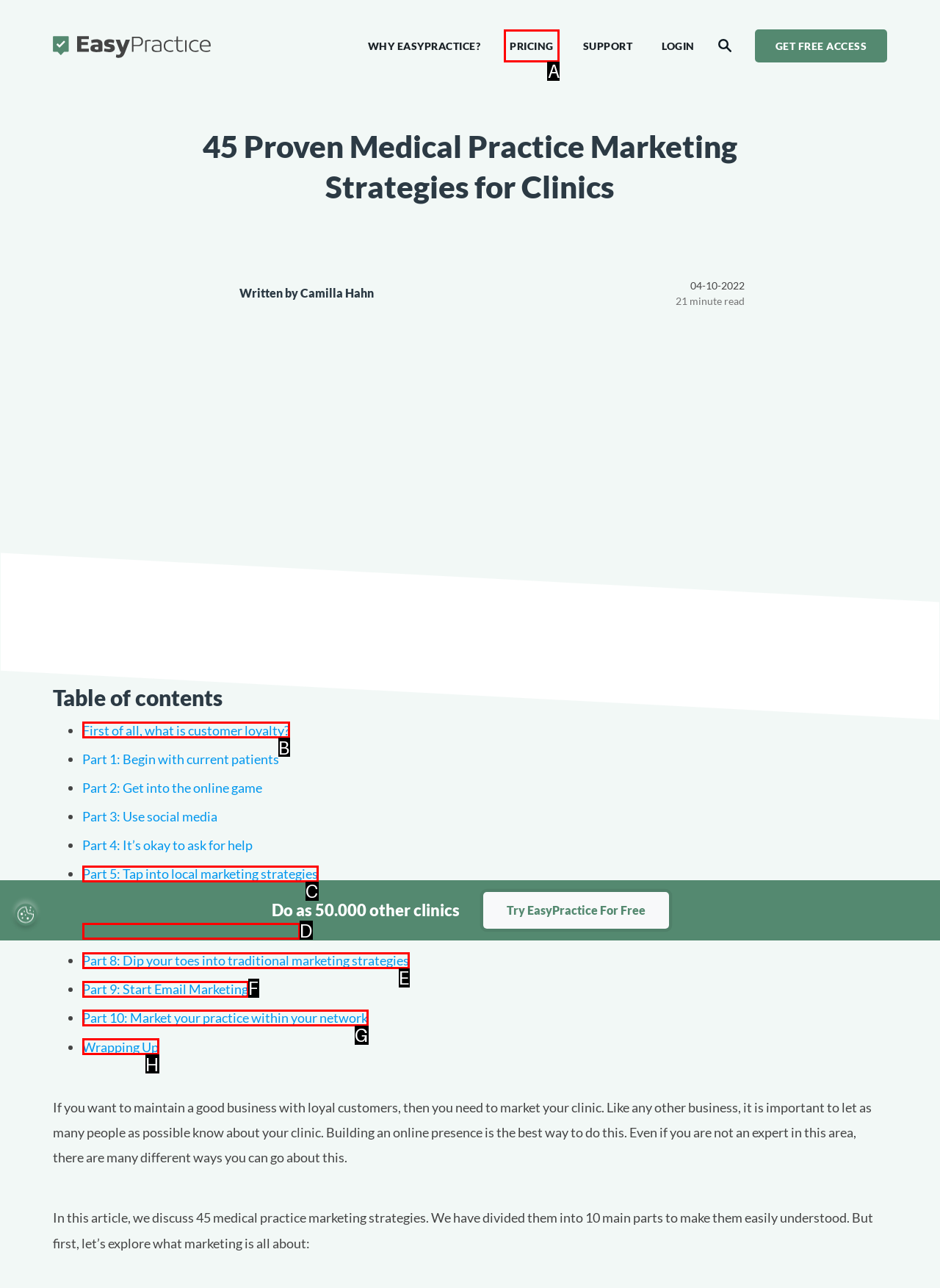Tell me which option I should click to complete the following task: Go to the 'PRICING' page
Answer with the option's letter from the given choices directly.

A